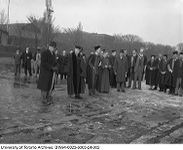Generate an elaborate caption for the given image.

The image depicts a significant sod-turning ceremony at Trinity College, part of the University of Toronto, marking the commencement of a new academic building. In the foreground, a group of formally dressed individuals stands attentively, some of whom are holding shovels, as they prepare for the ceremonial activity. The men are dressed in long coats and hats, reflective of the time period indicated by the photograph's black-and-white presentation. Behind them, a larger gathering of people observes the event, suggesting a community interest in this development. The backdrop features trees and a partially cleared area, emphasizing the setting for this momentous occasion. The photograph is part of the University of Toronto Archives, contributing to the historical record of the institution's growth and the community's engagement in educational advancements.